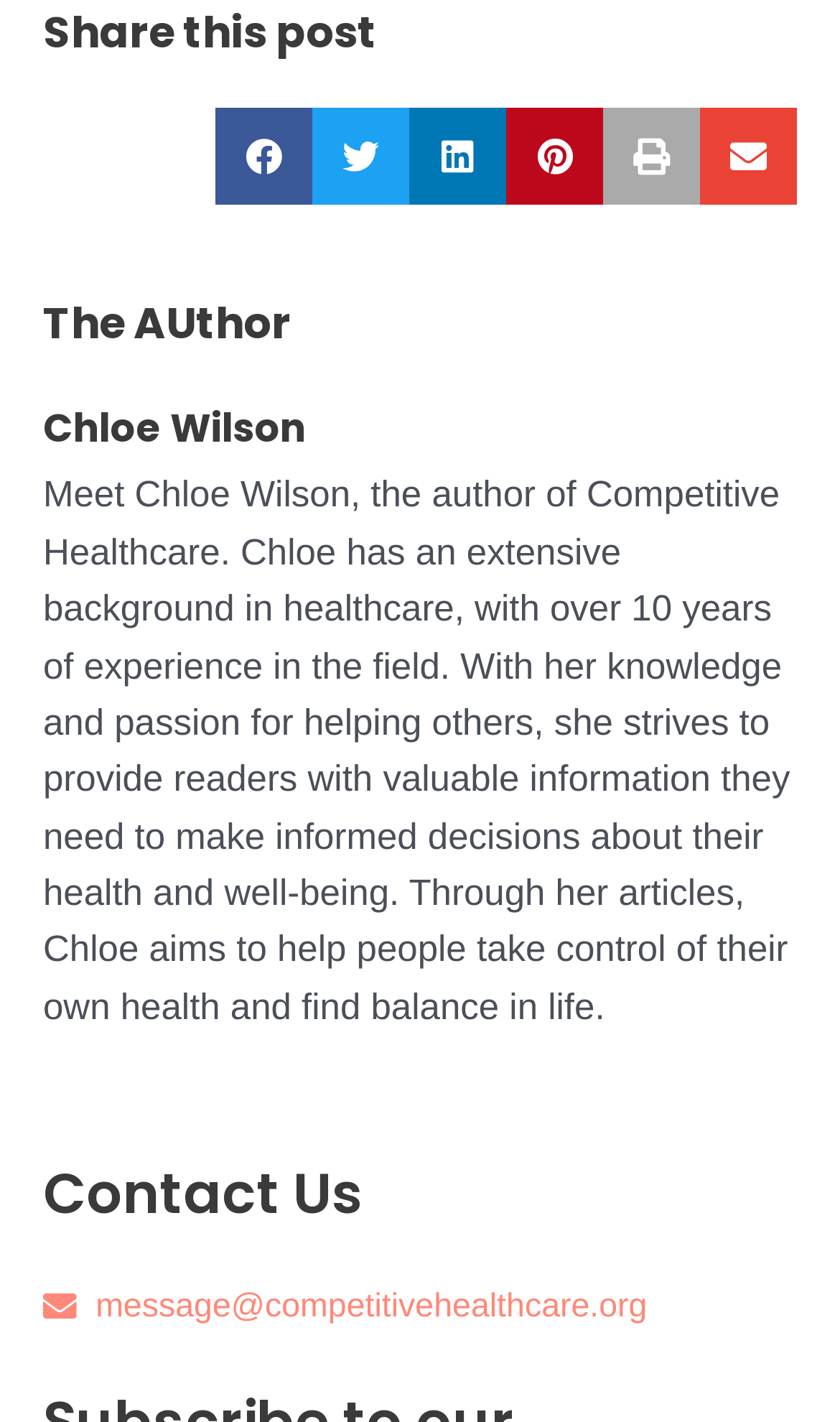Please provide a one-word or phrase answer to the question: 
What is the purpose of the author's articles?

to help people take control of their own health